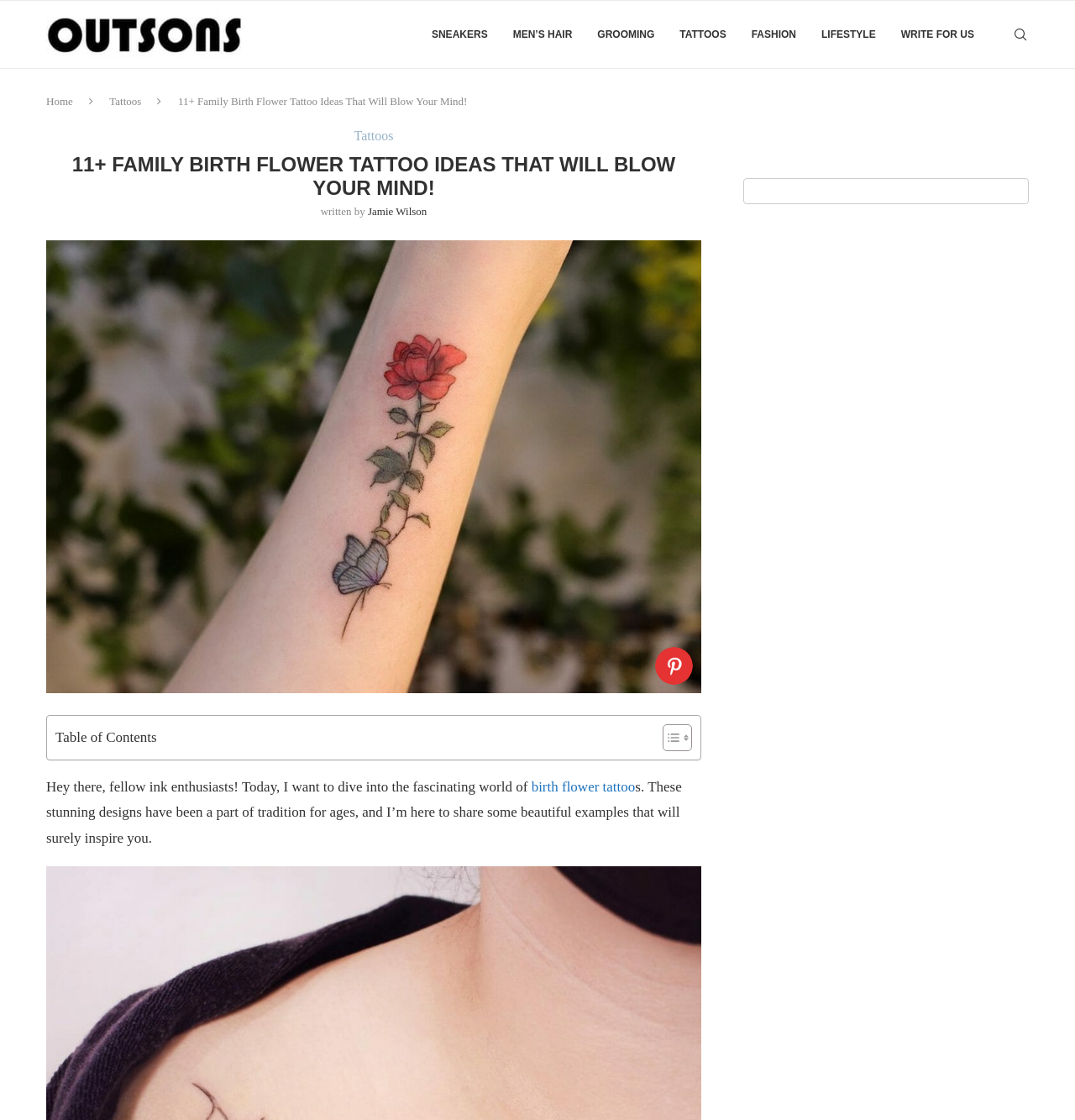Locate the bounding box coordinates of the element you need to click to accomplish the task described by this instruction: "Go to the 'Home' page".

[0.043, 0.085, 0.068, 0.096]